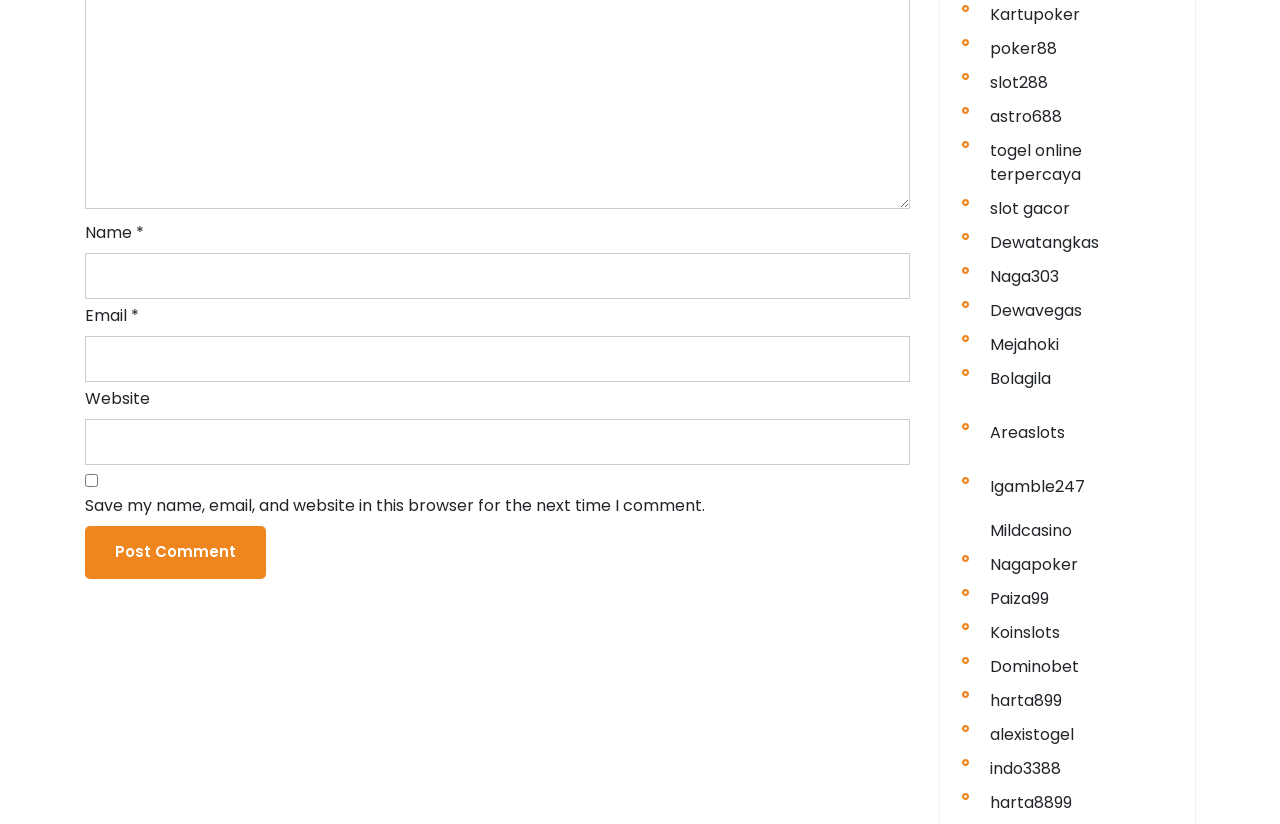Determine the bounding box coordinates of the element's region needed to click to follow the instruction: "Enter your email address". Provide these coordinates as four float numbers between 0 and 1, formatted as [left, top, right, bottom].

[0.066, 0.408, 0.711, 0.464]